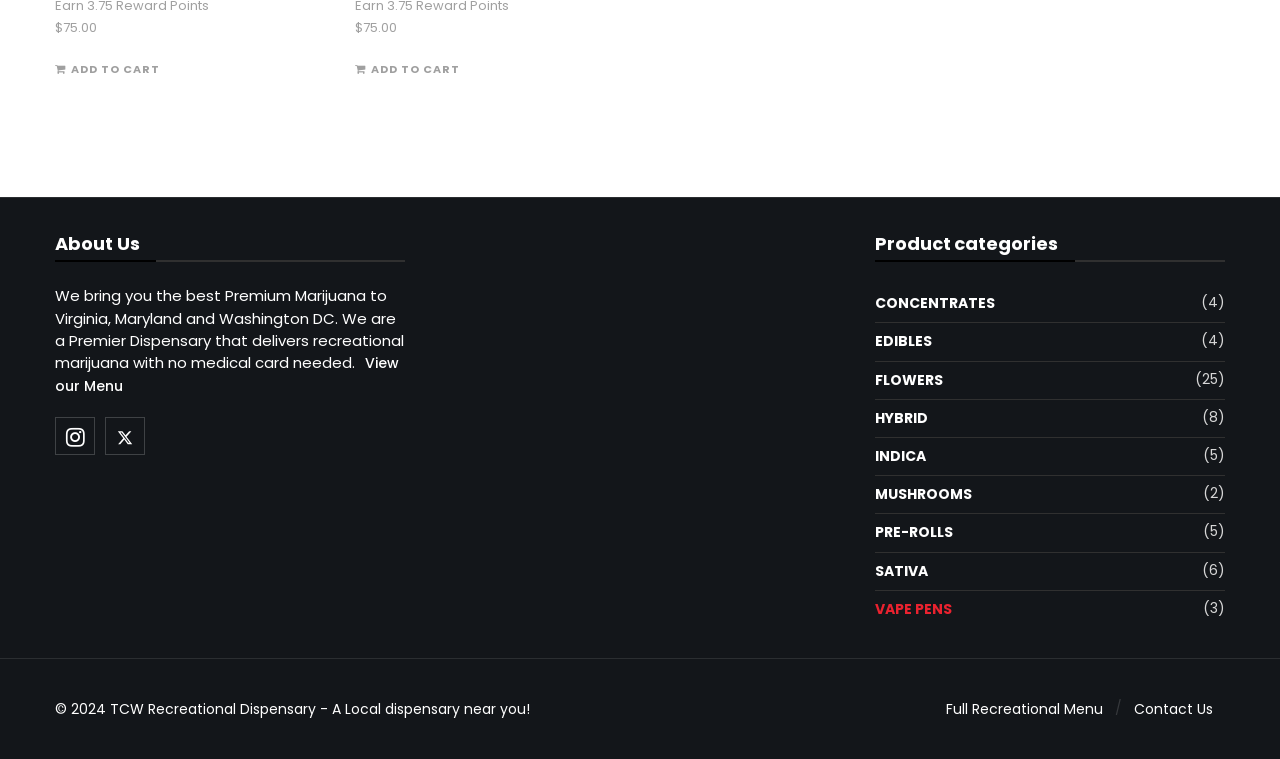Please identify the bounding box coordinates of the clickable region that I should interact with to perform the following instruction: "Visit 'Free MP3'". The coordinates should be expressed as four float numbers between 0 and 1, i.e., [left, top, right, bottom].

None